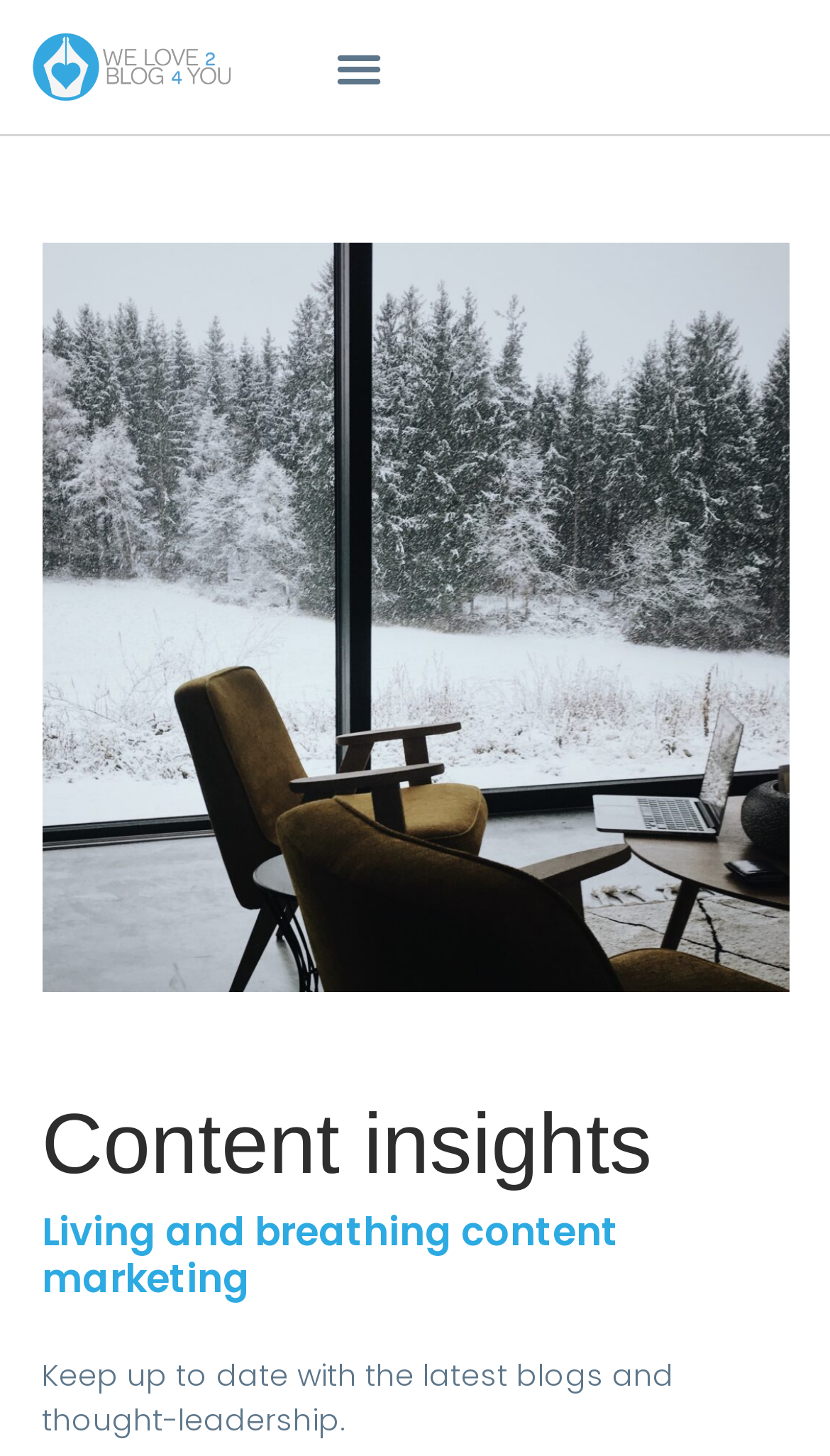Locate the bounding box coordinates of the UI element described by: "Menu". Provide the coordinates as four float numbers between 0 and 1, formatted as [left, top, right, bottom].

[0.39, 0.022, 0.474, 0.07]